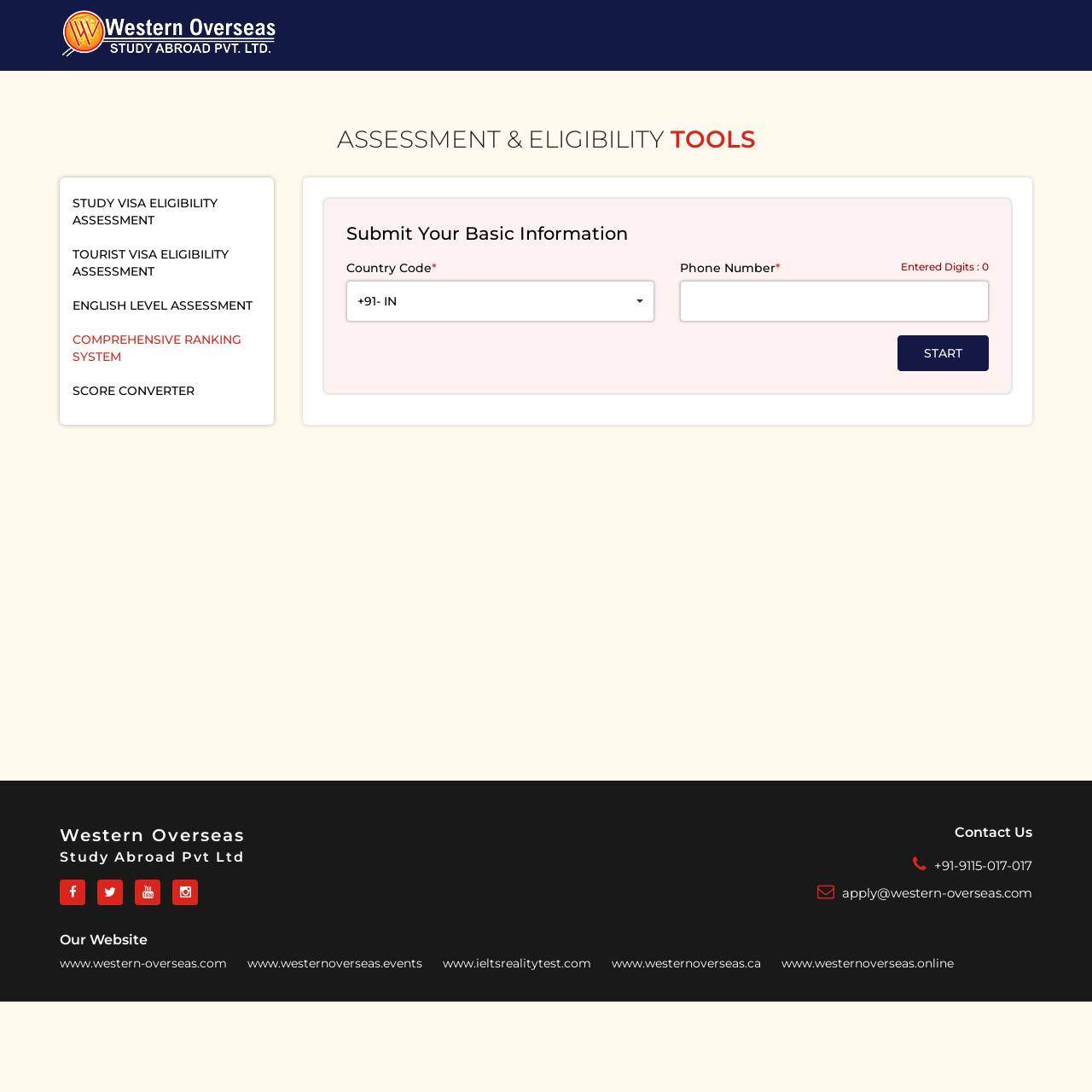Locate the bounding box coordinates of the clickable area to execute the instruction: "Enter phone number". Provide the coordinates as four float numbers between 0 and 1, represented as [left, top, right, bottom].

[0.623, 0.257, 0.905, 0.295]